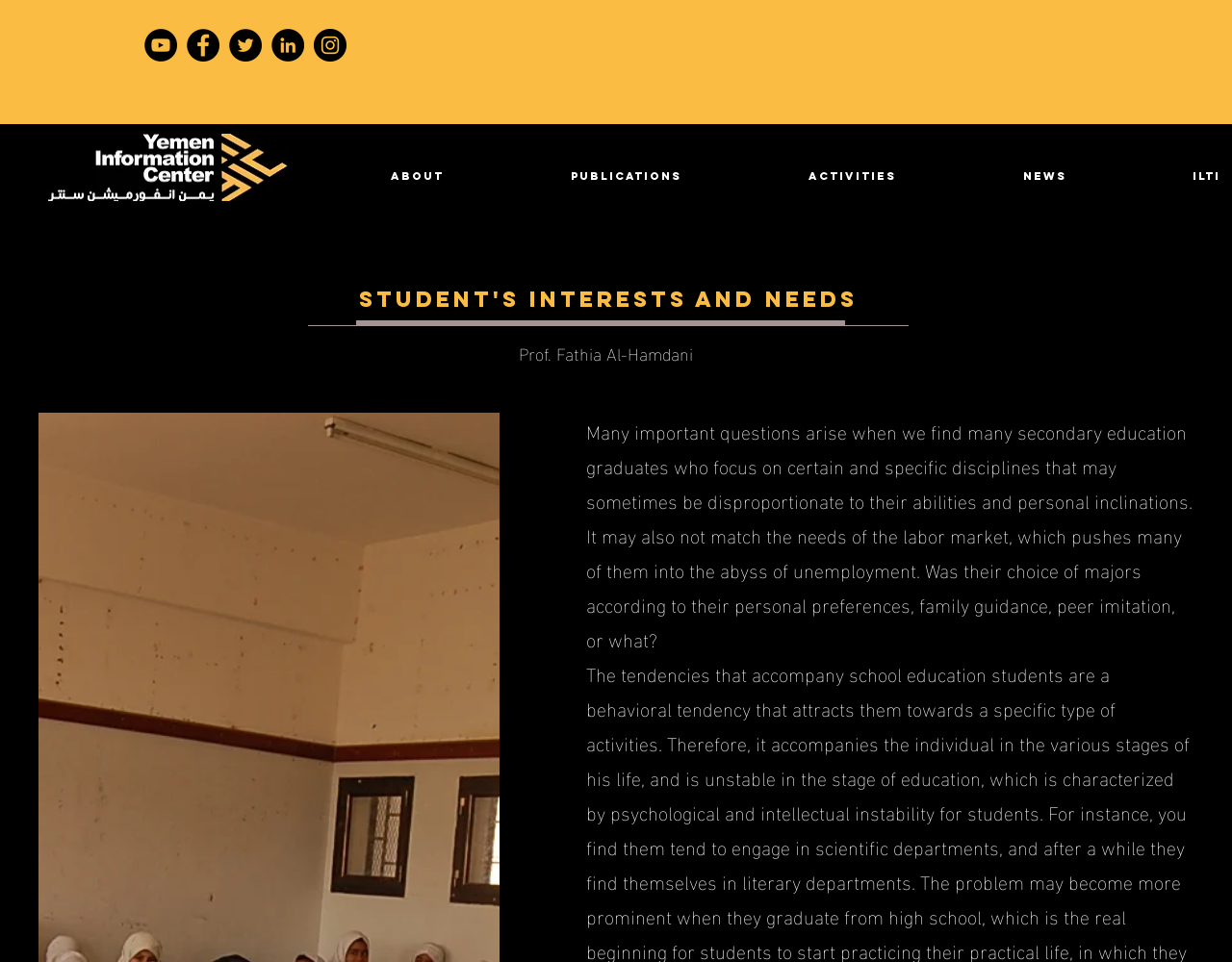Determine the bounding box coordinates of the clickable region to execute the instruction: "Visit YIC YouTube Channel". The coordinates should be four float numbers between 0 and 1, denoted as [left, top, right, bottom].

[0.117, 0.03, 0.144, 0.064]